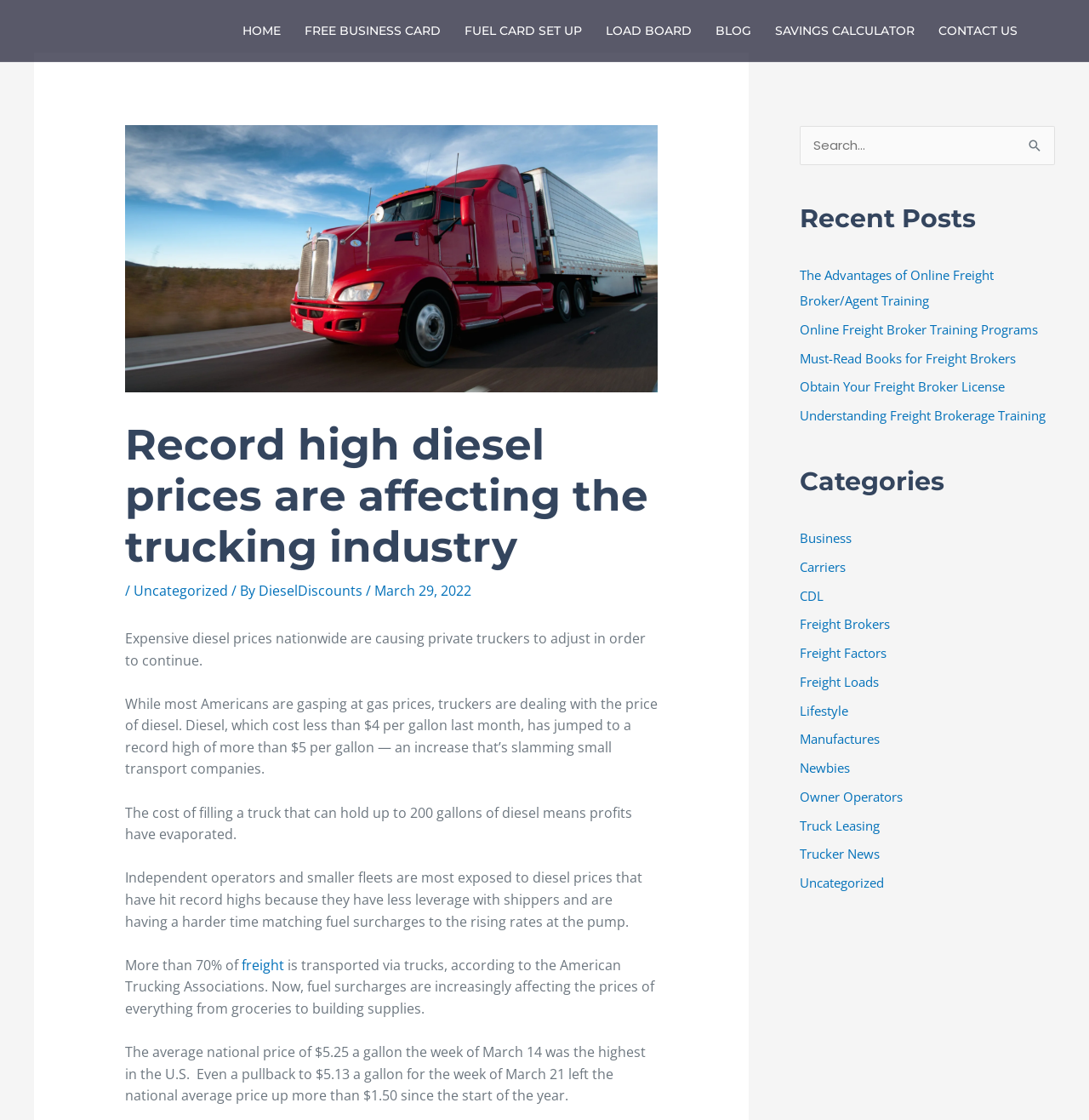Mark the bounding box of the element that matches the following description: "88pulsa slot".

None